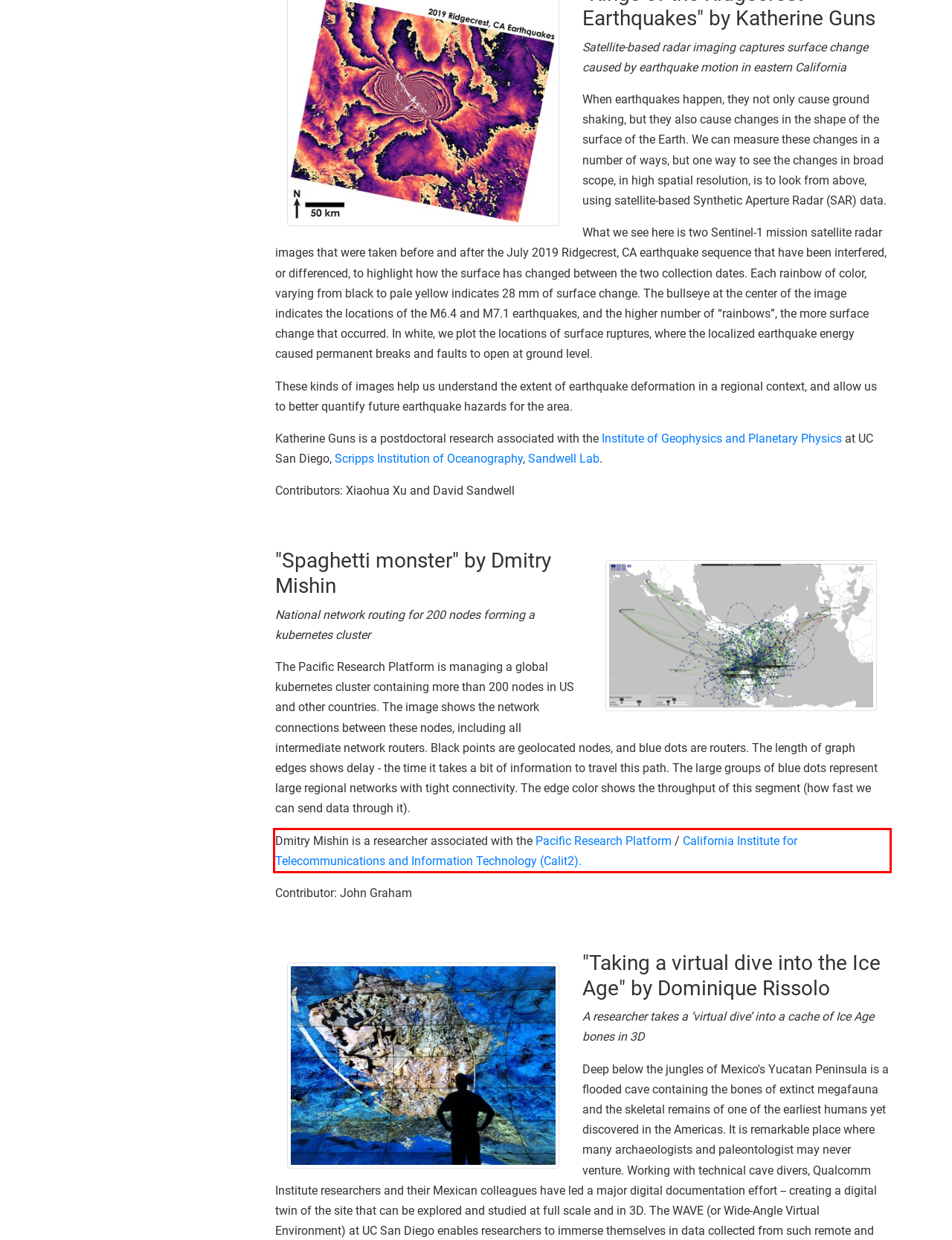You are provided with a webpage screenshot that includes a red rectangle bounding box. Extract the text content from within the bounding box using OCR.

Dmitry Mishin is a researcher associated with the Pacific Research Platform / California Institute for Telecommunications and Information Technology (Calit2).